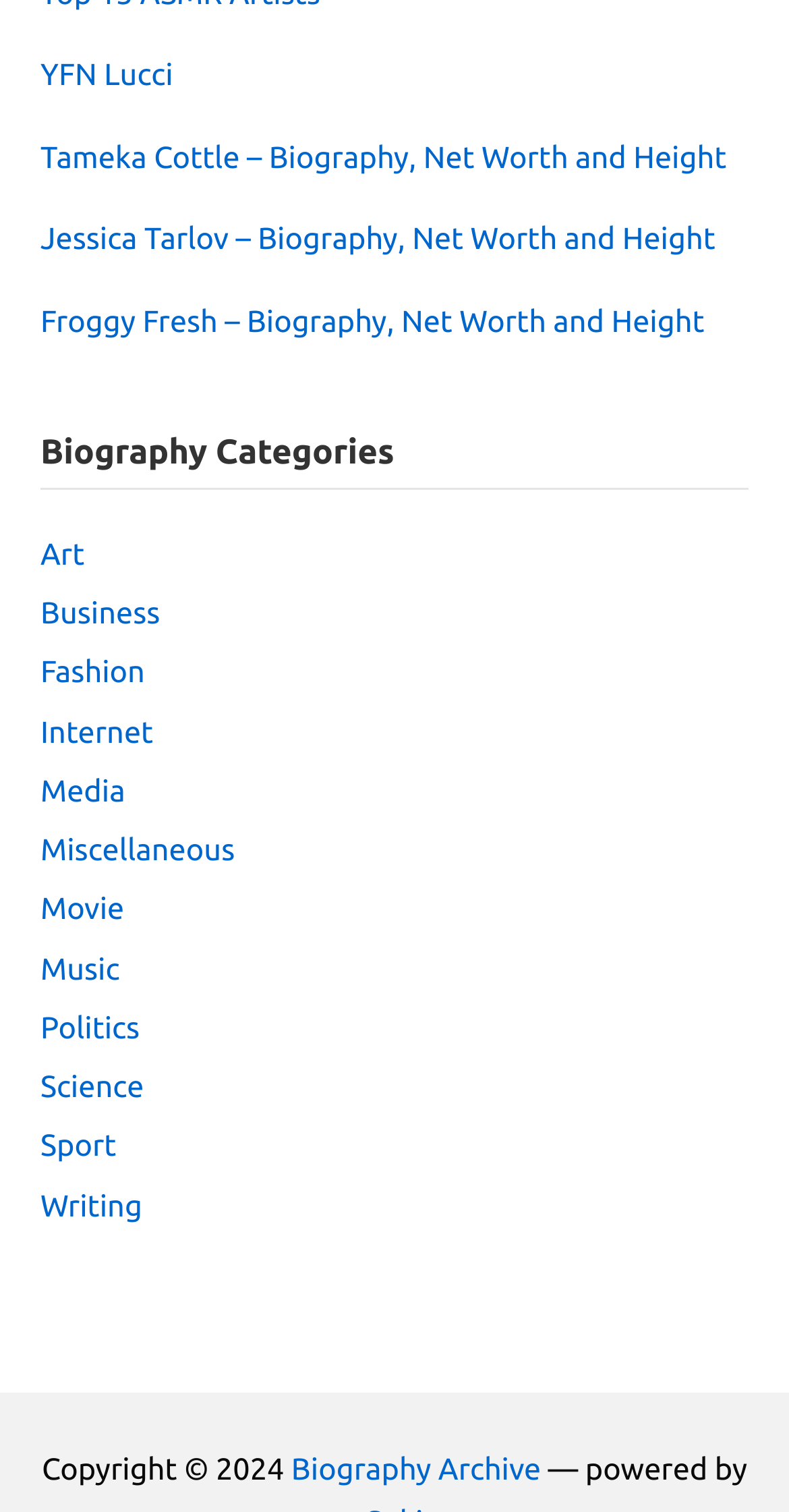Please specify the bounding box coordinates of the clickable region to carry out the following instruction: "Explore the Music category". The coordinates should be four float numbers between 0 and 1, in the format [left, top, right, bottom].

[0.051, 0.629, 0.152, 0.652]